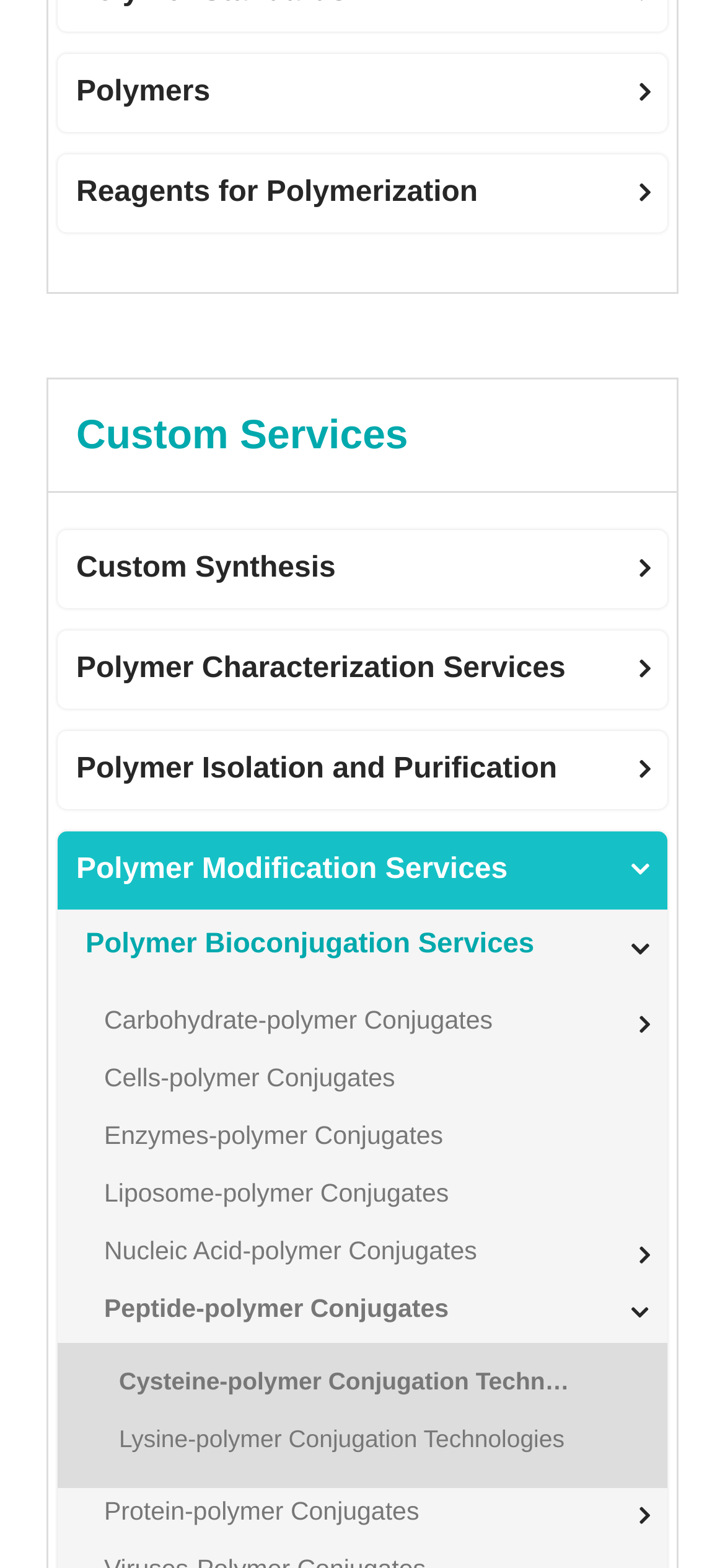Bounding box coordinates should be in the format (top-left x, top-left y, bottom-right x, bottom-right y) and all values should be floating point numbers between 0 and 1. Determine the bounding box coordinate for the UI element described as: Cells-polymer Conjugates

[0.079, 0.675, 0.82, 0.701]